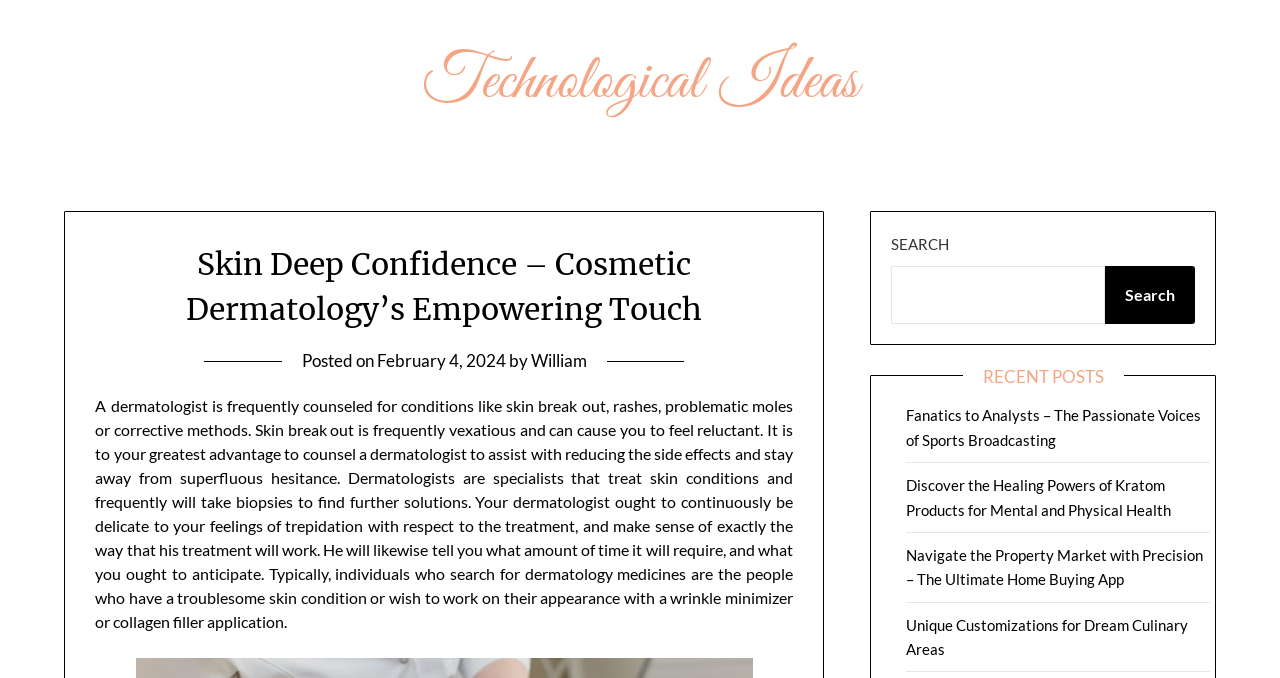What is the headline of the webpage?

Skin Deep Confidence – Cosmetic Dermatology’s Empowering Touch